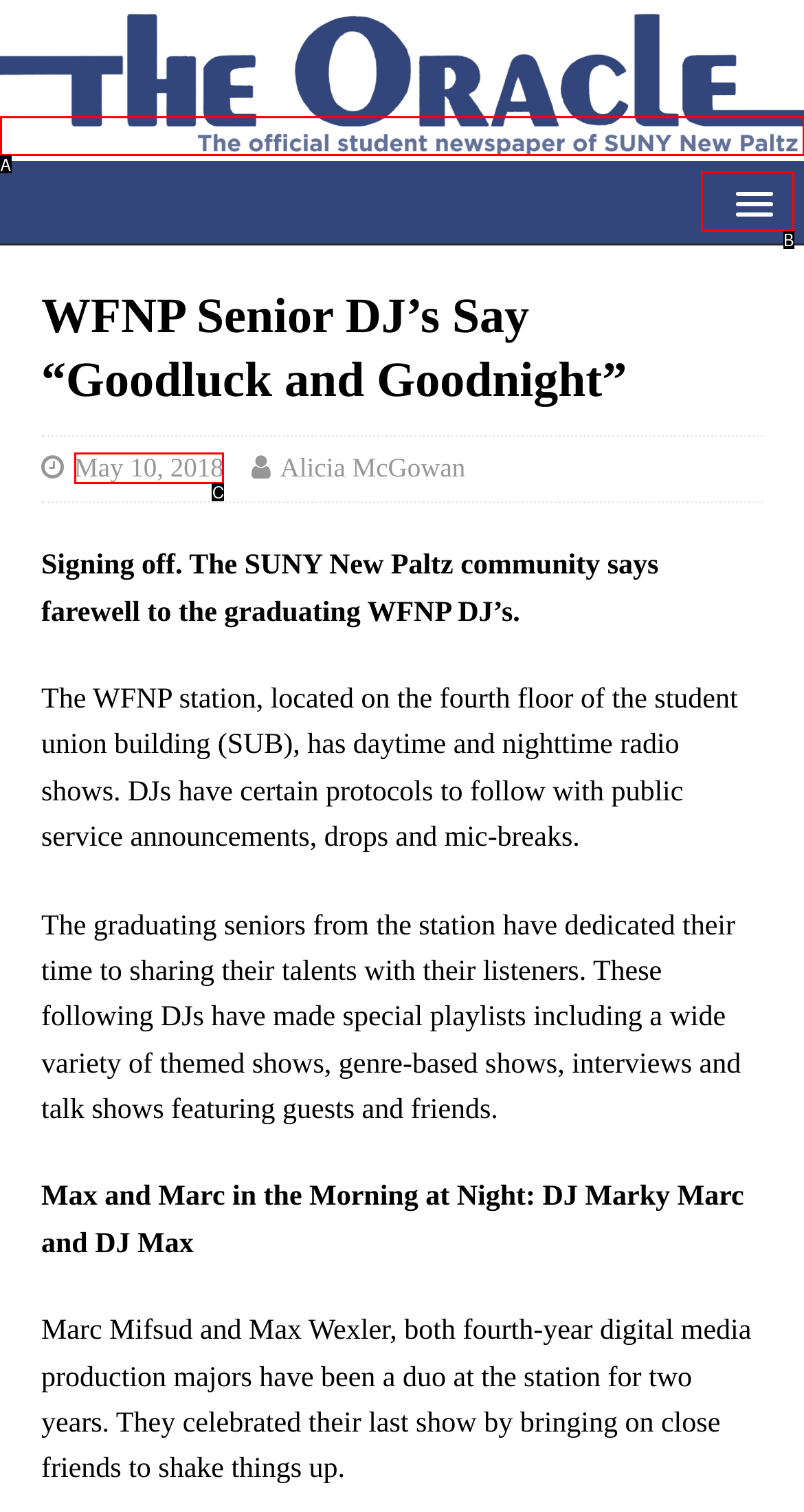With the description: MENU, find the option that corresponds most closely and answer with its letter directly.

B